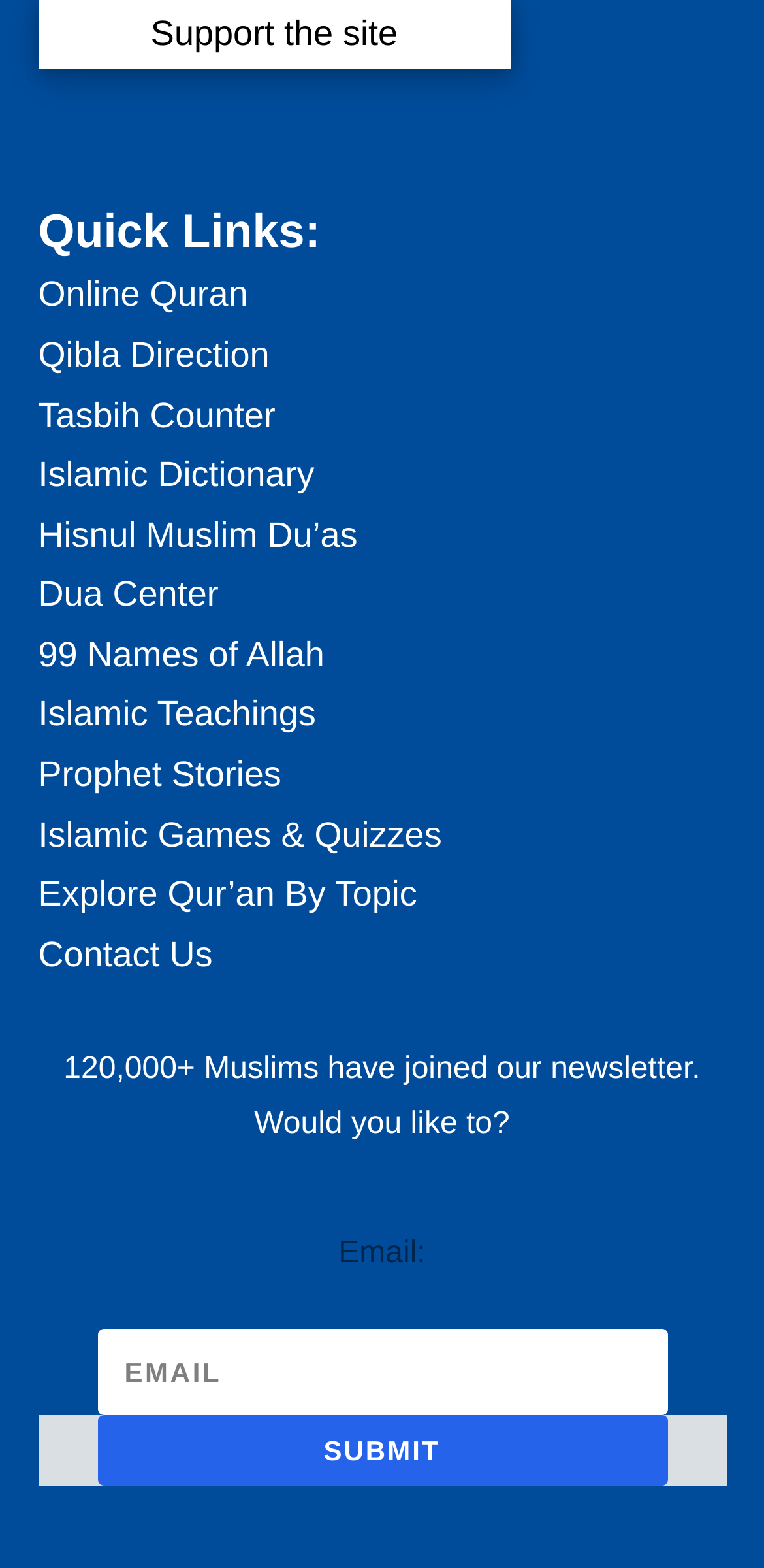Use one word or a short phrase to answer the question provided: 
What is the purpose of the 'Quick Links' section?

Provide quick access to Islamic resources